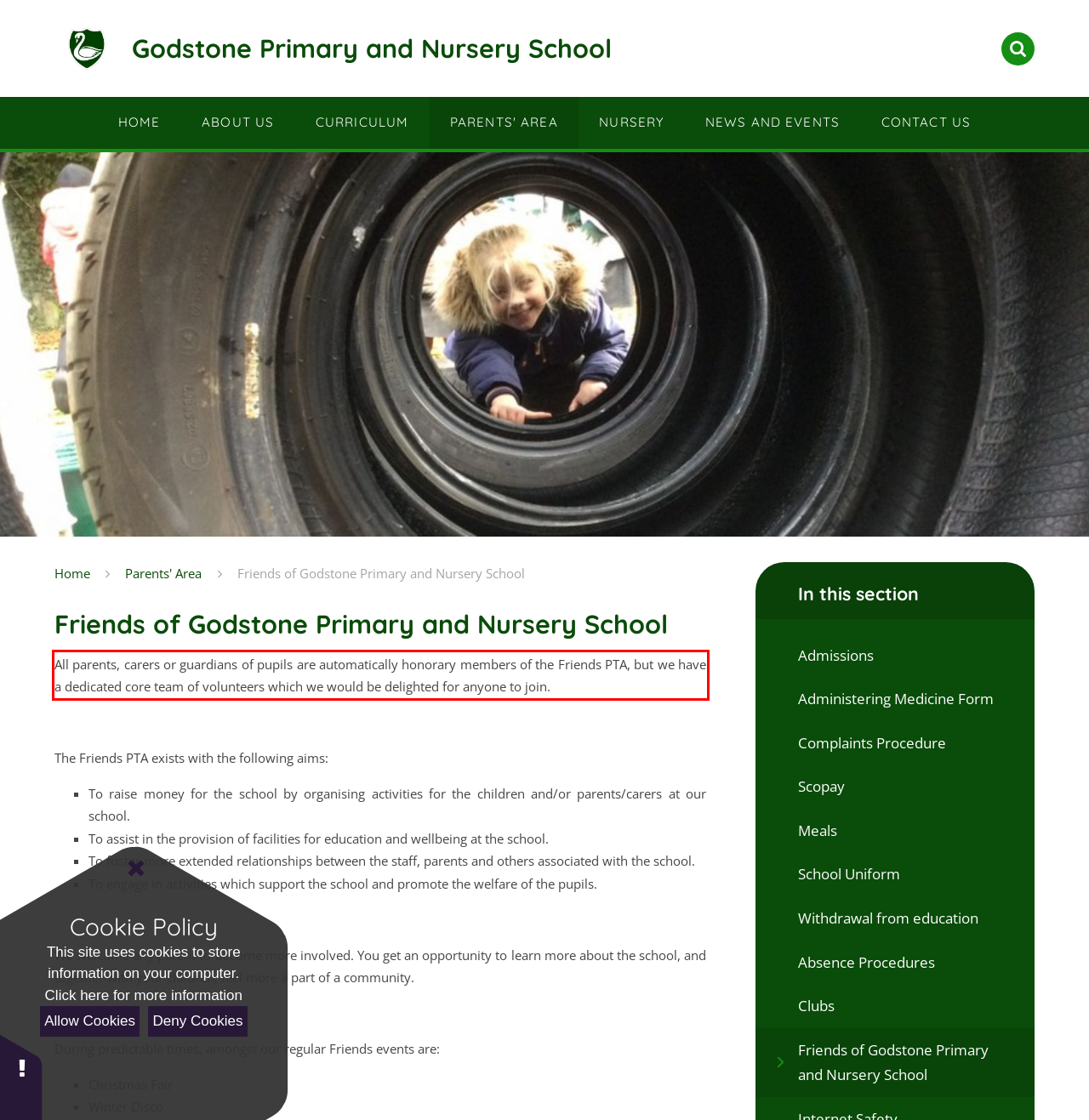Using the provided screenshot, read and generate the text content within the red-bordered area.

All parents, carers or guardians of pupils are automatically honorary members of the Friends PTA, but we have a dedicated core team of volunteers which we would be delighted for anyone to join.